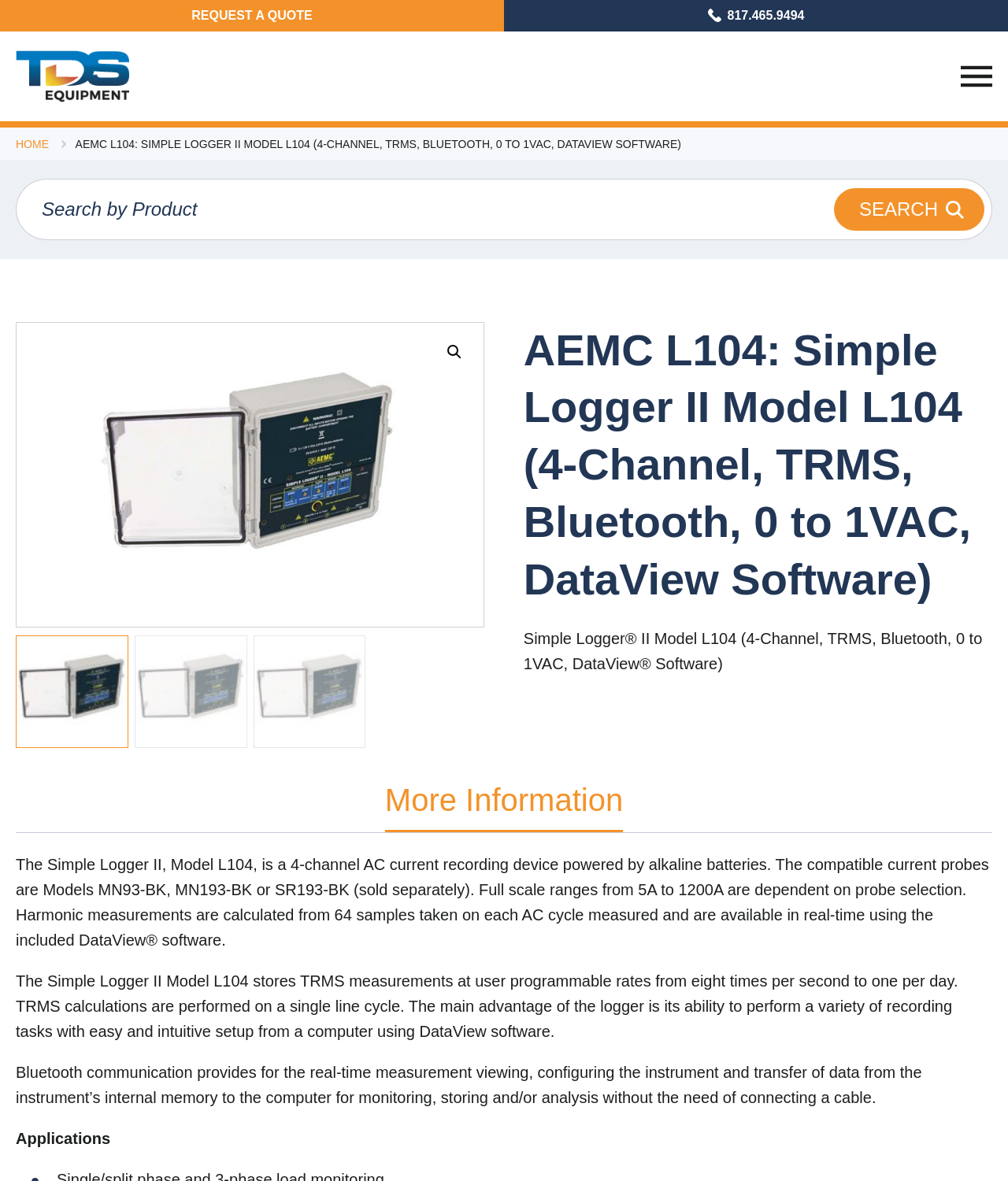Select the bounding box coordinates of the element I need to click to carry out the following instruction: "Call the phone number".

[0.5, 0.0, 1.0, 0.026]